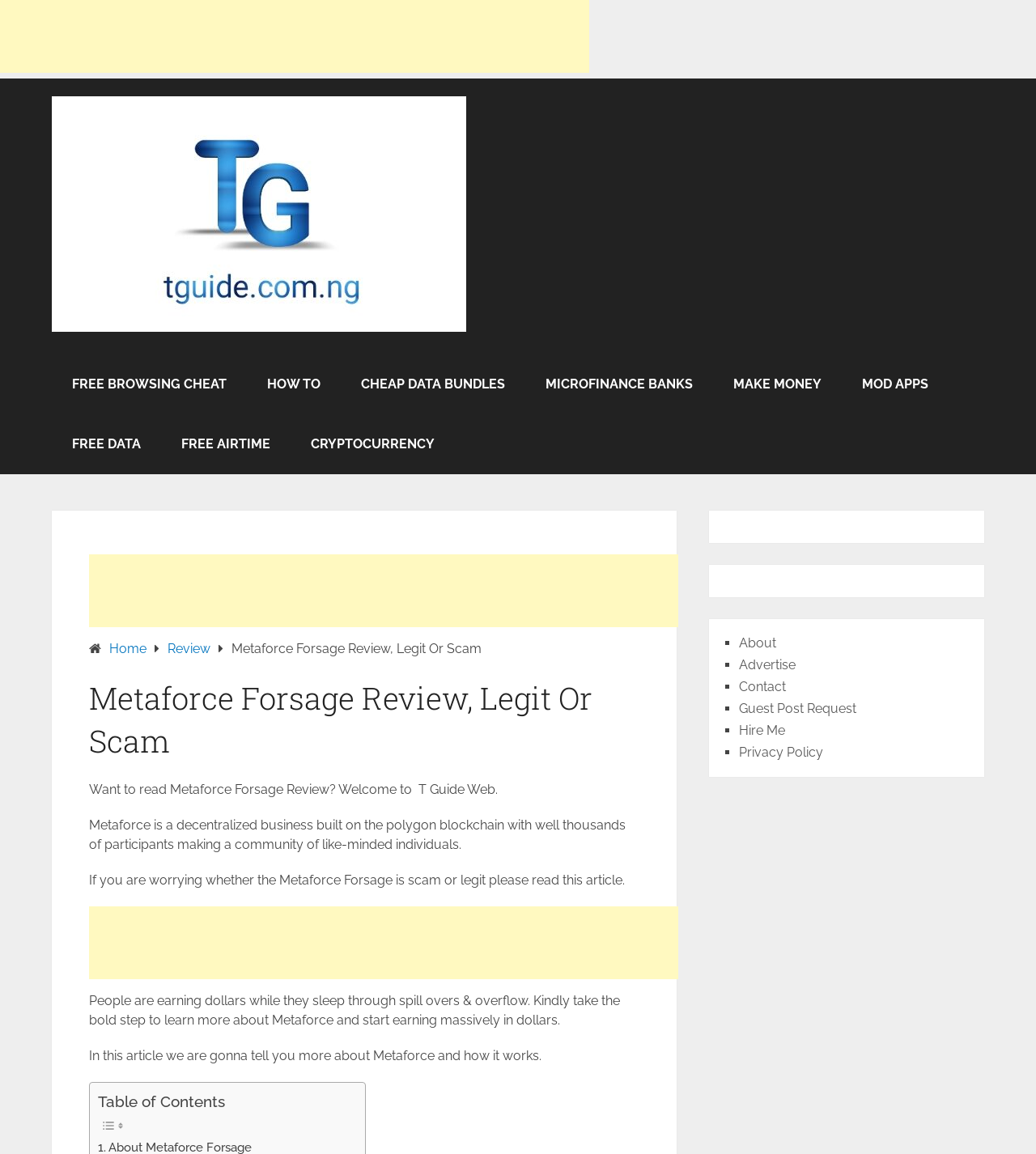Using the information in the image, could you please answer the following question in detail:
What is the format of the content on the webpage?

The format of the content on the webpage can be determined by looking at the structure of the webpage, which includes a heading, paragraphs of text, and a table of contents. This structure is typical of an article, indicating that the content on the webpage is in the format of an article.